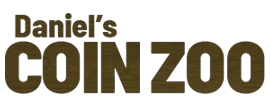What is the purpose of the platform?
Based on the image, give a concise answer in the form of a single word or short phrase.

Showcasing various coins